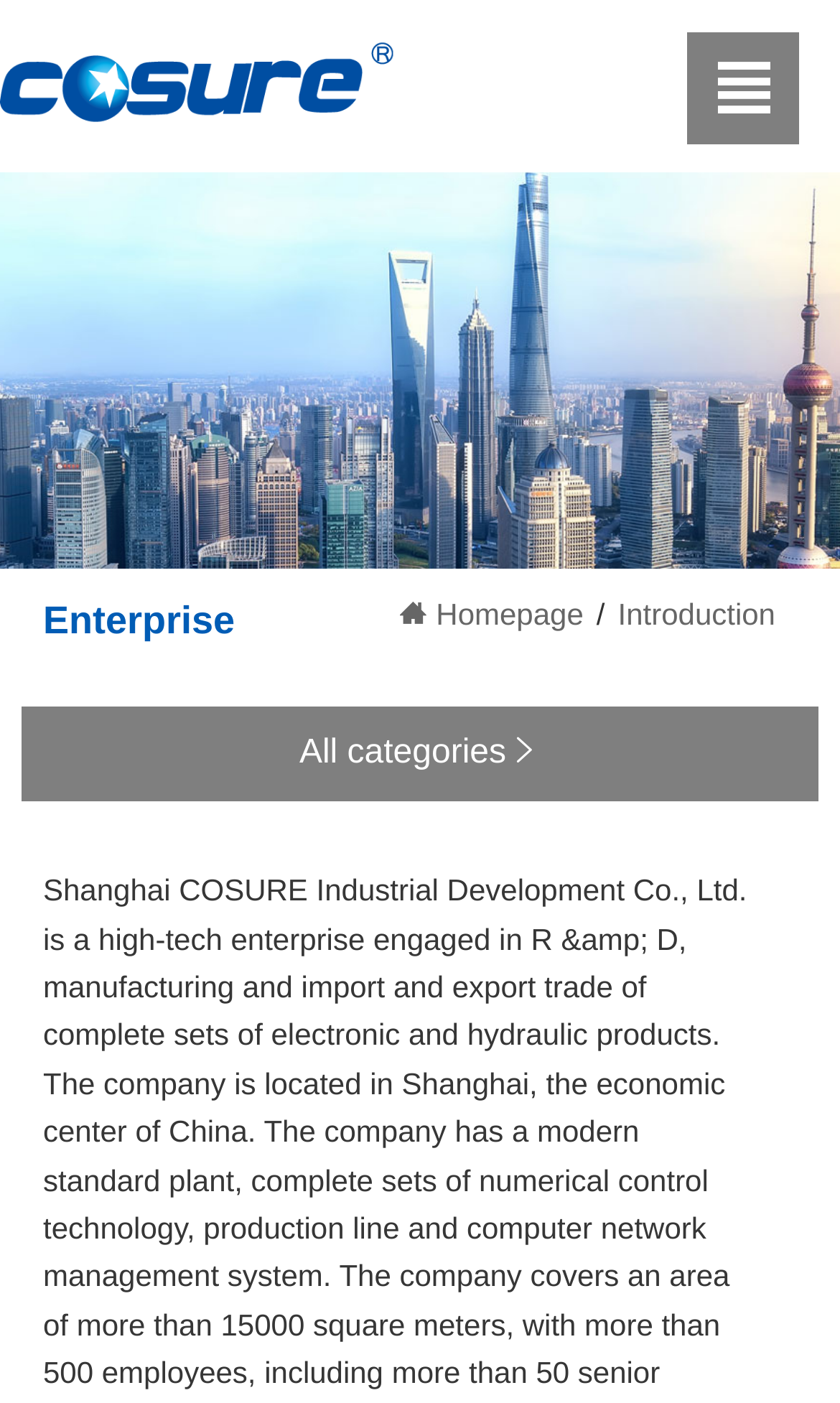Determine the bounding box for the described HTML element: "Homepage". Ensure the coordinates are four float numbers between 0 and 1 in the format [left, top, right, bottom].

[0.473, 0.426, 0.695, 0.45]